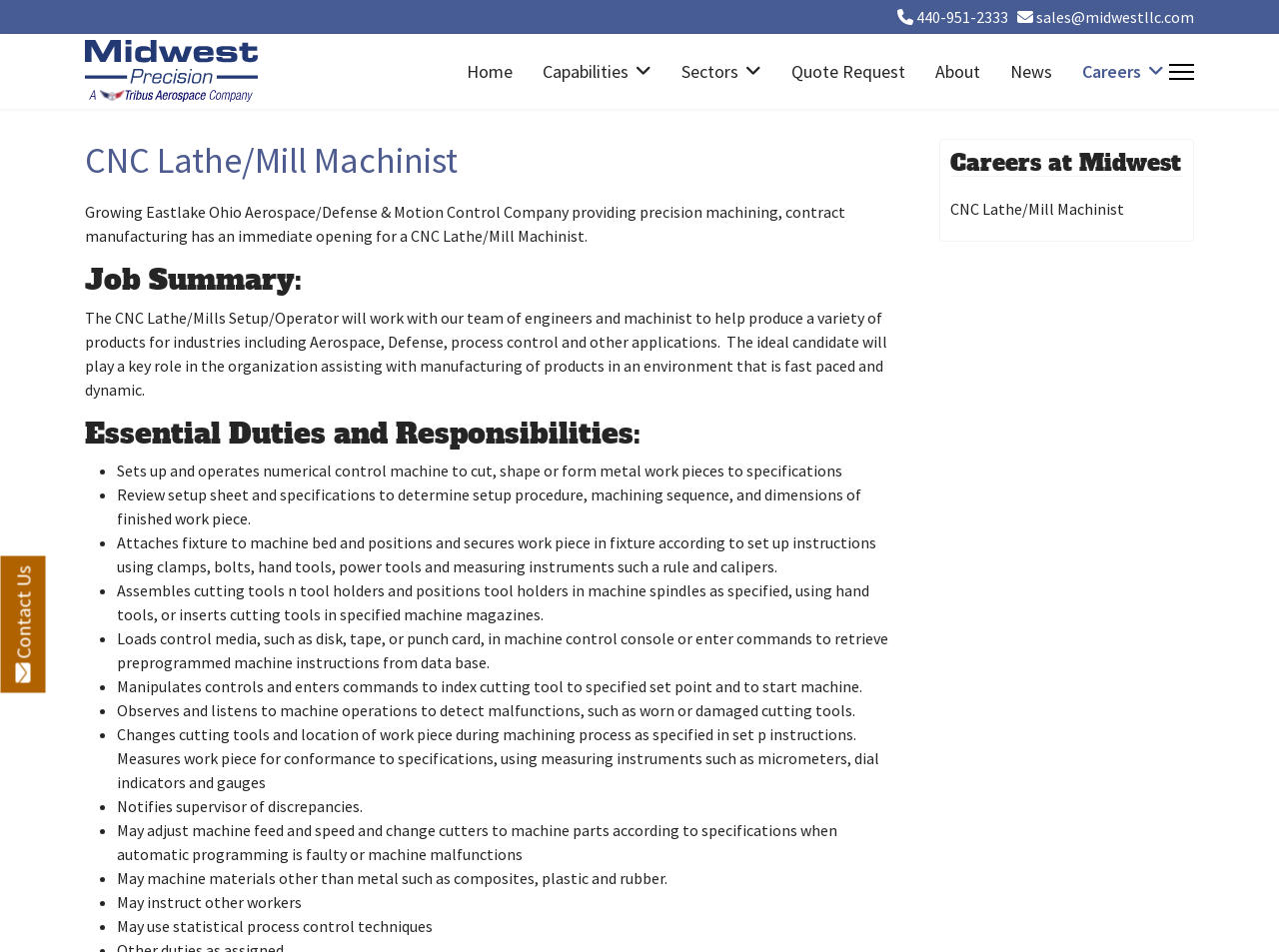Please determine the bounding box coordinates for the element with the description: "CNC Lathe/Mill Machinist".

[0.743, 0.199, 0.925, 0.241]